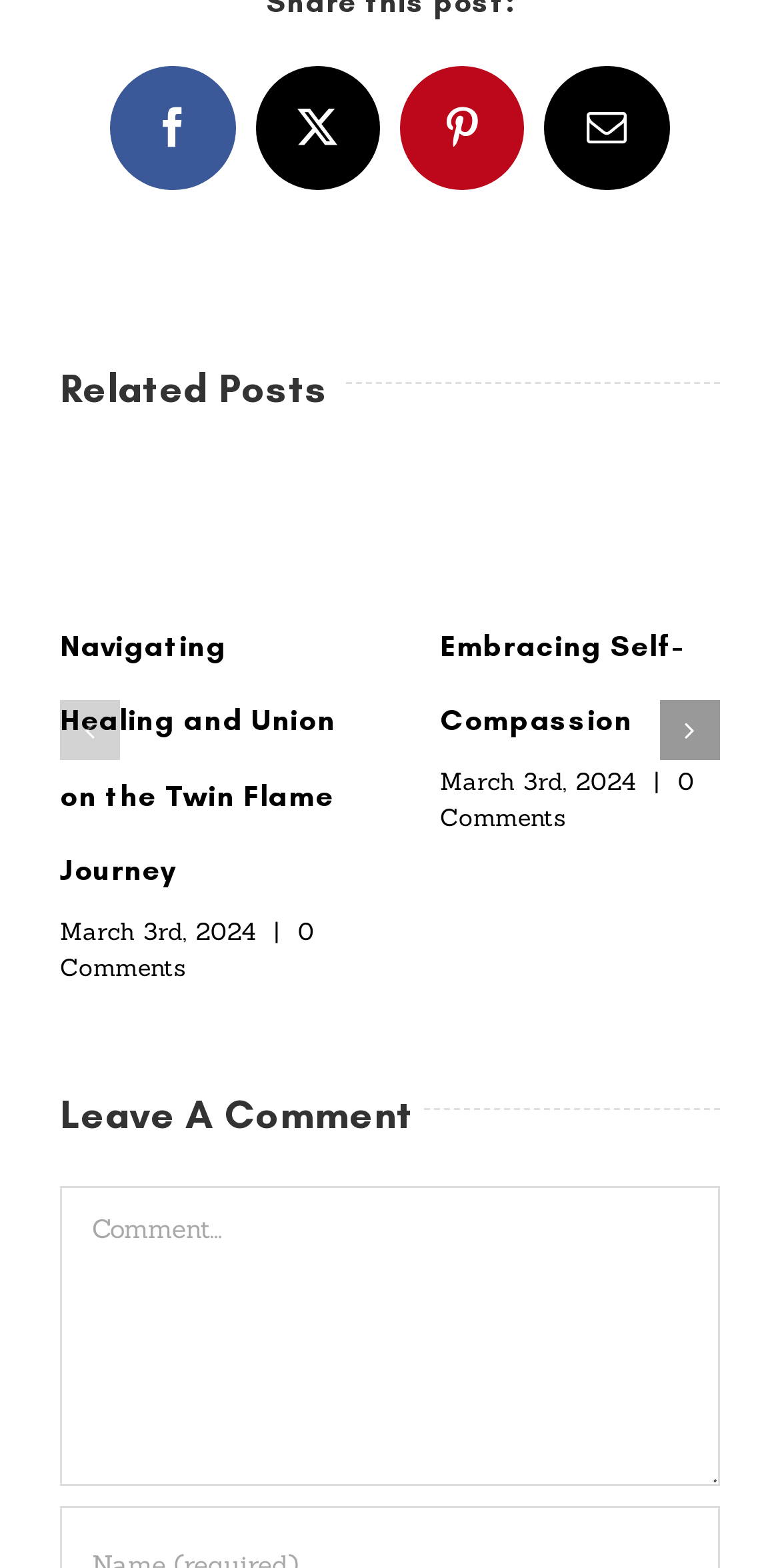Provide the bounding box coordinates of the HTML element this sentence describes: "Terms and Conditions". The bounding box coordinates consist of four float numbers between 0 and 1, i.e., [left, top, right, bottom].

None